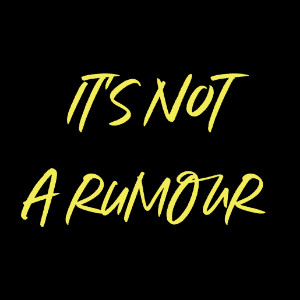Provide your answer in a single word or phrase: 
What is the purpose of the campaign or blog post?

to inspire and empower individuals